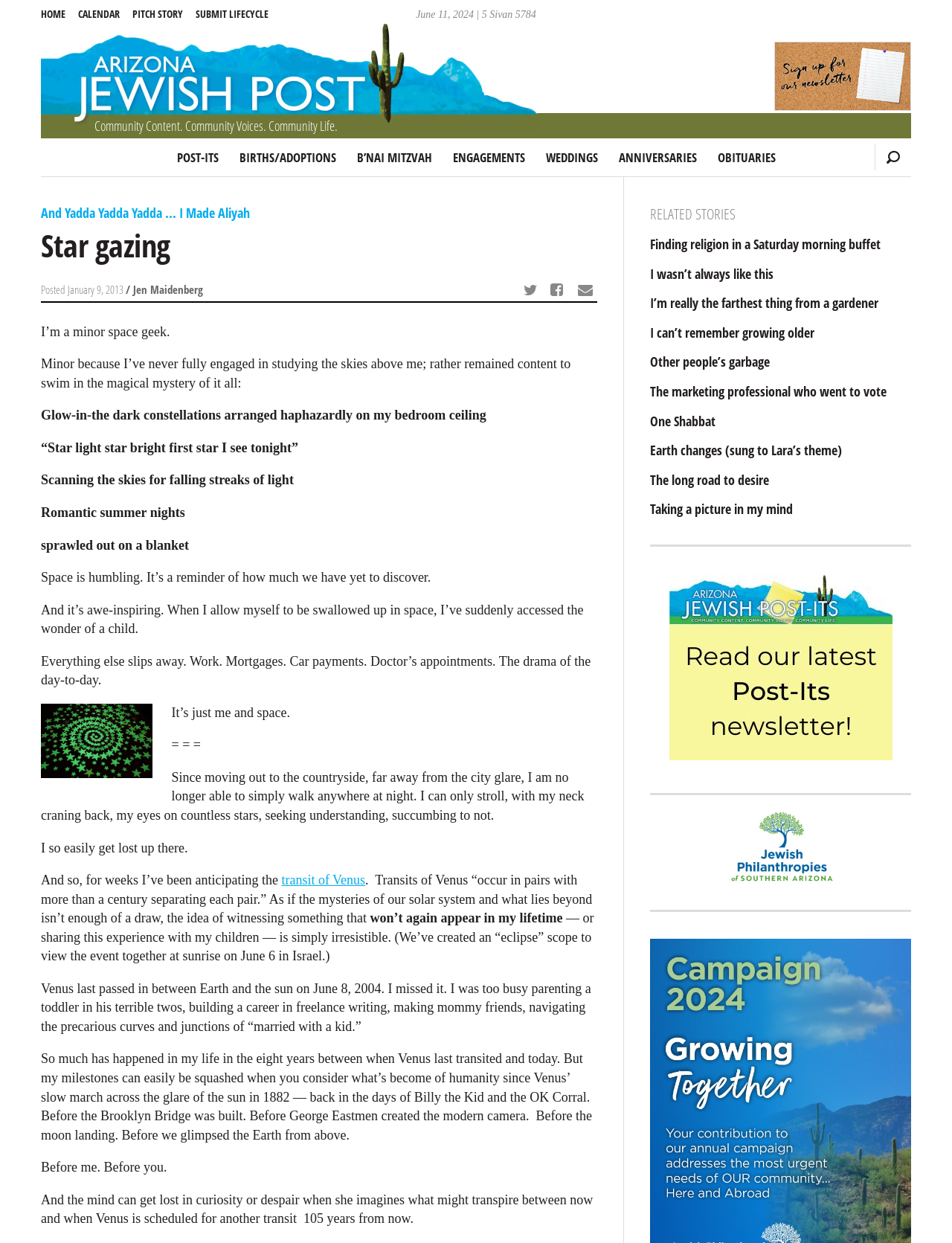Provide a brief response to the question below using one word or phrase:
What is the date of the article?

January 9, 2013